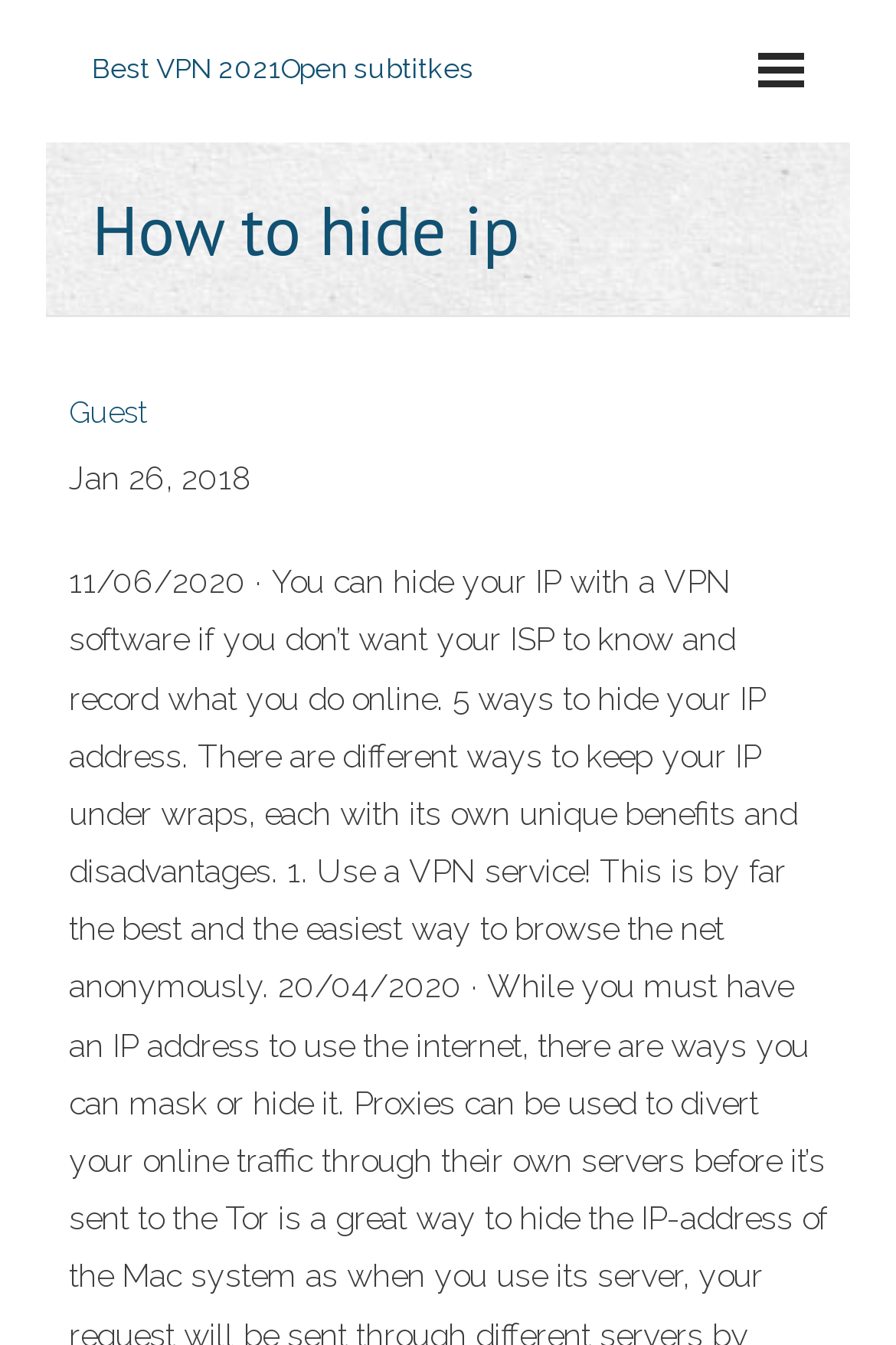What is the author of the article?
Please provide a single word or phrase as your answer based on the screenshot.

Guest